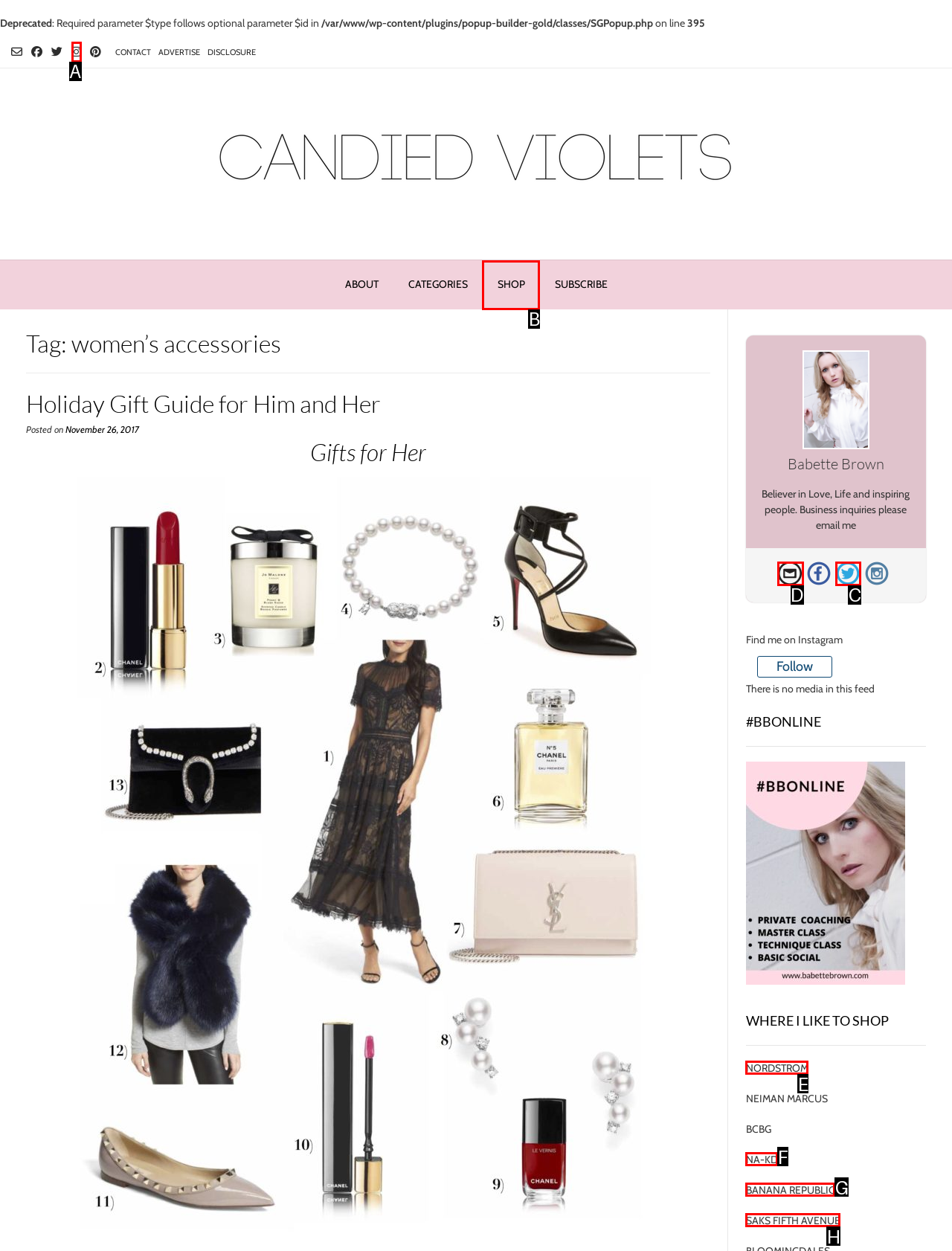Select the correct UI element to click for this task: See all posts.
Answer using the letter from the provided options.

None